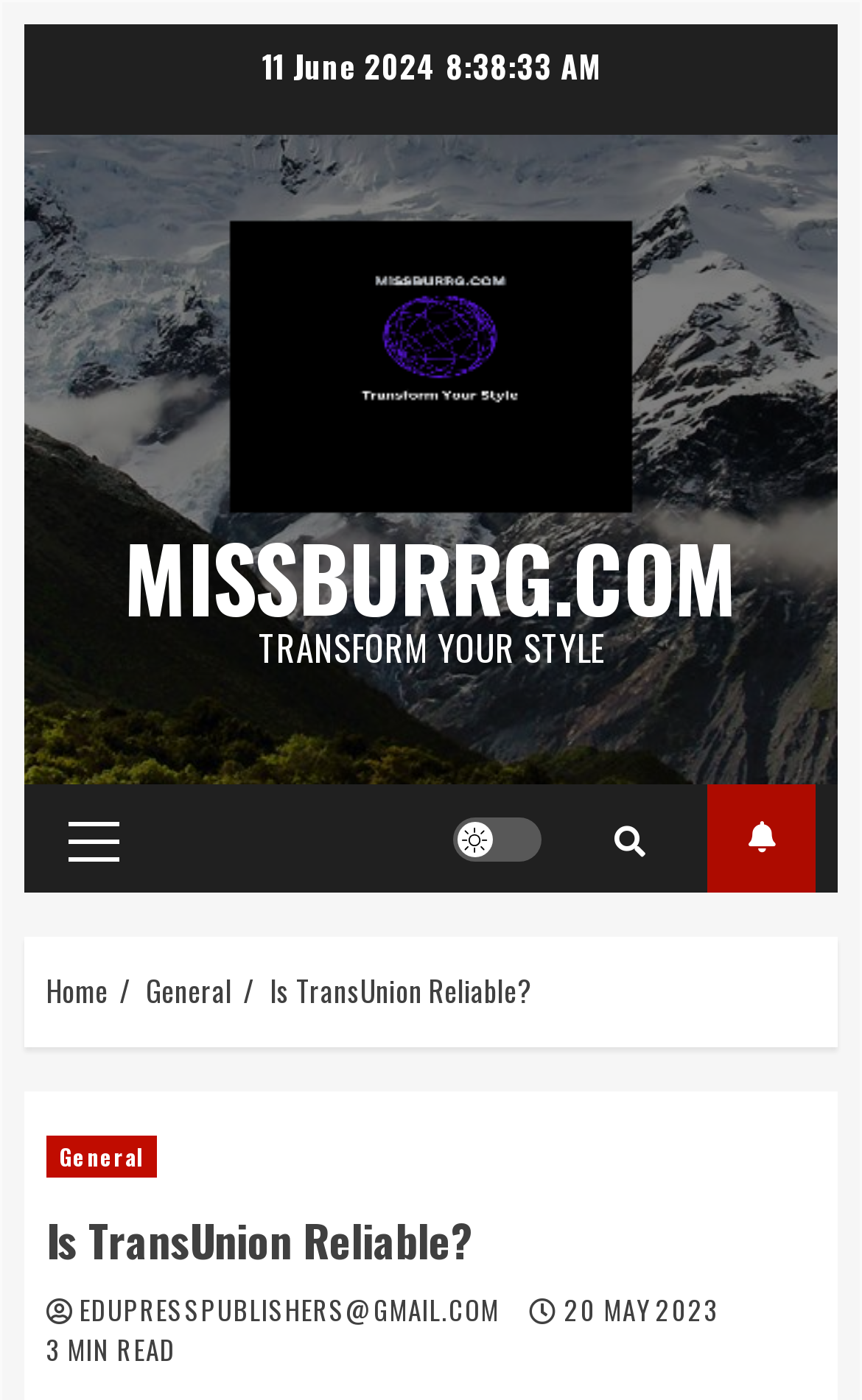Based on the image, provide a detailed response to the question:
What is the name of the website?

I found the name of the website by looking at the link element with the content 'MISSBURRG.COM' which is located at the top of the webpage.